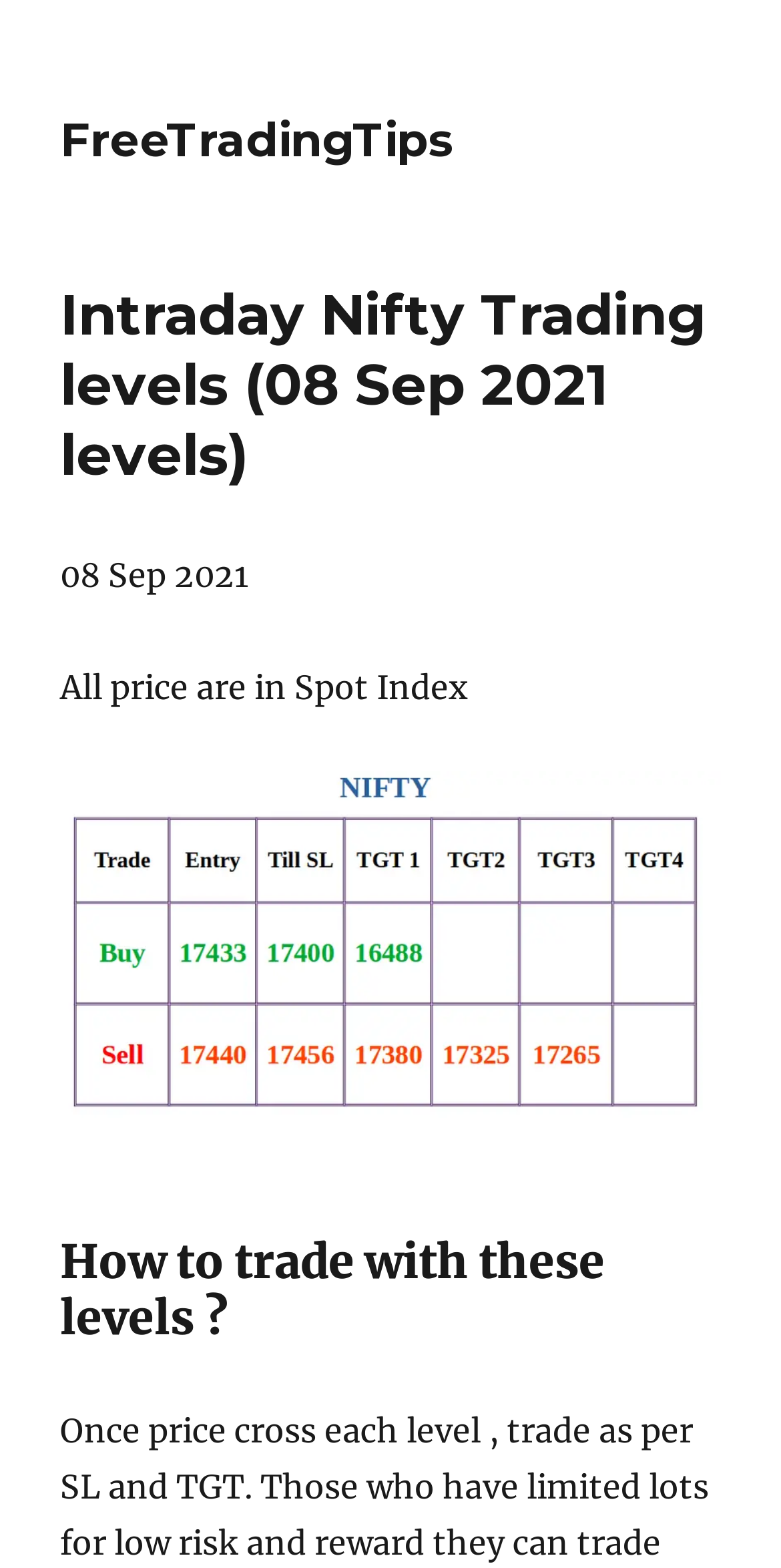Given the element description "FreeTradingTips", identify the bounding box of the corresponding UI element.

[0.077, 0.072, 0.582, 0.107]